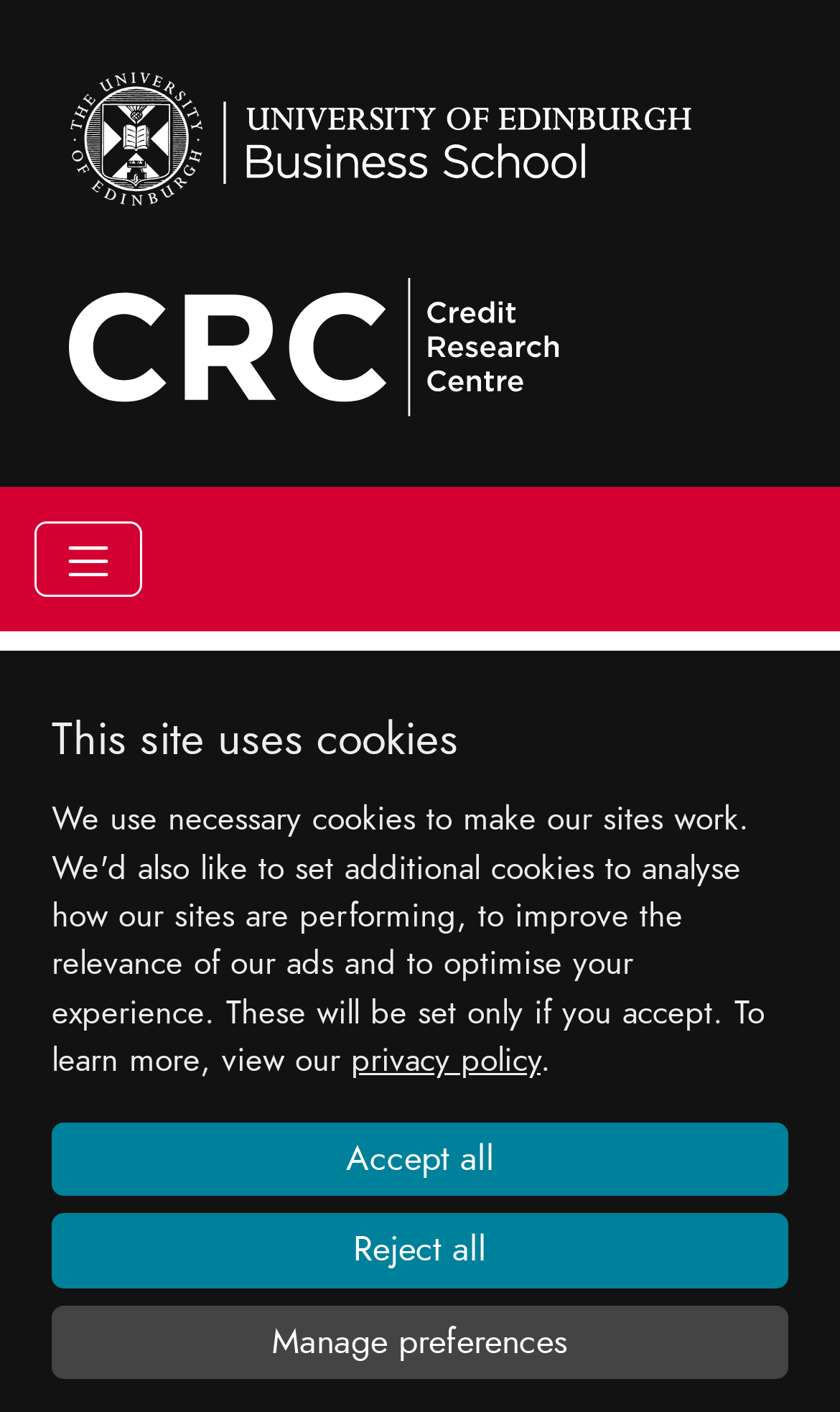What is the text of the first link on the page?
From the screenshot, supply a one-word or short-phrase answer.

Skip to main content